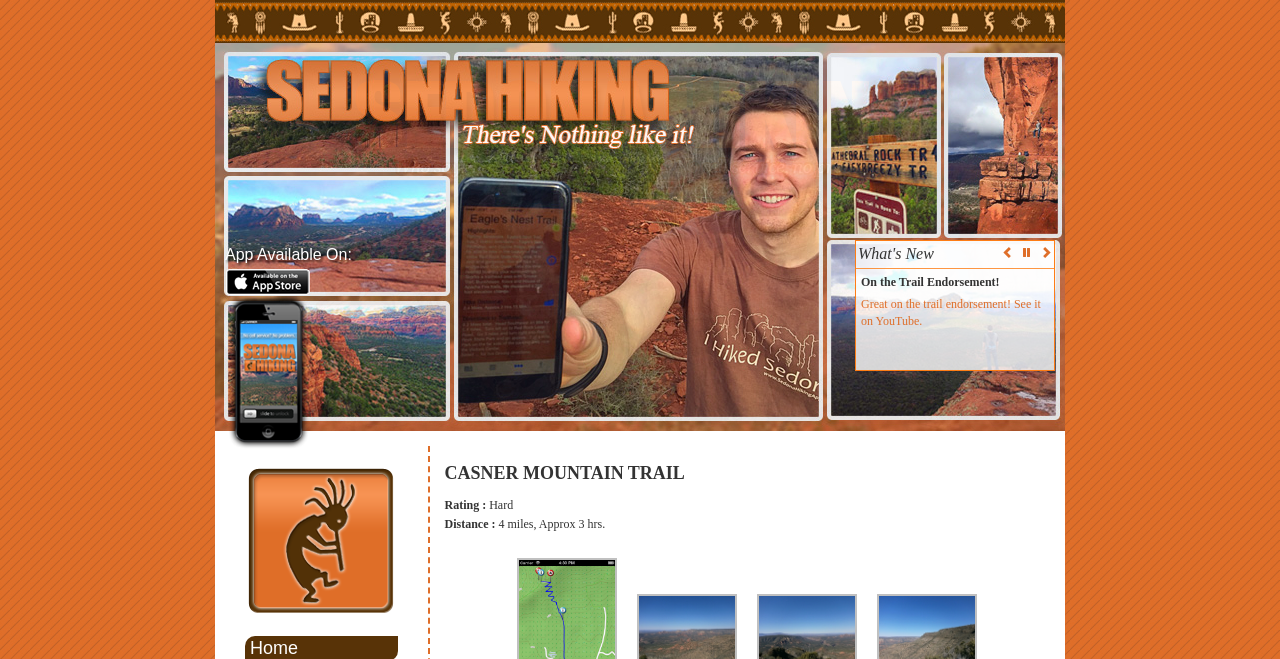Find the bounding box of the UI element described as: "alt="Screenshot" title="Click to enlarge"". The bounding box coordinates should be given as four float values between 0 and 1, i.e., [left, top, right, bottom].

[0.498, 0.946, 0.576, 0.968]